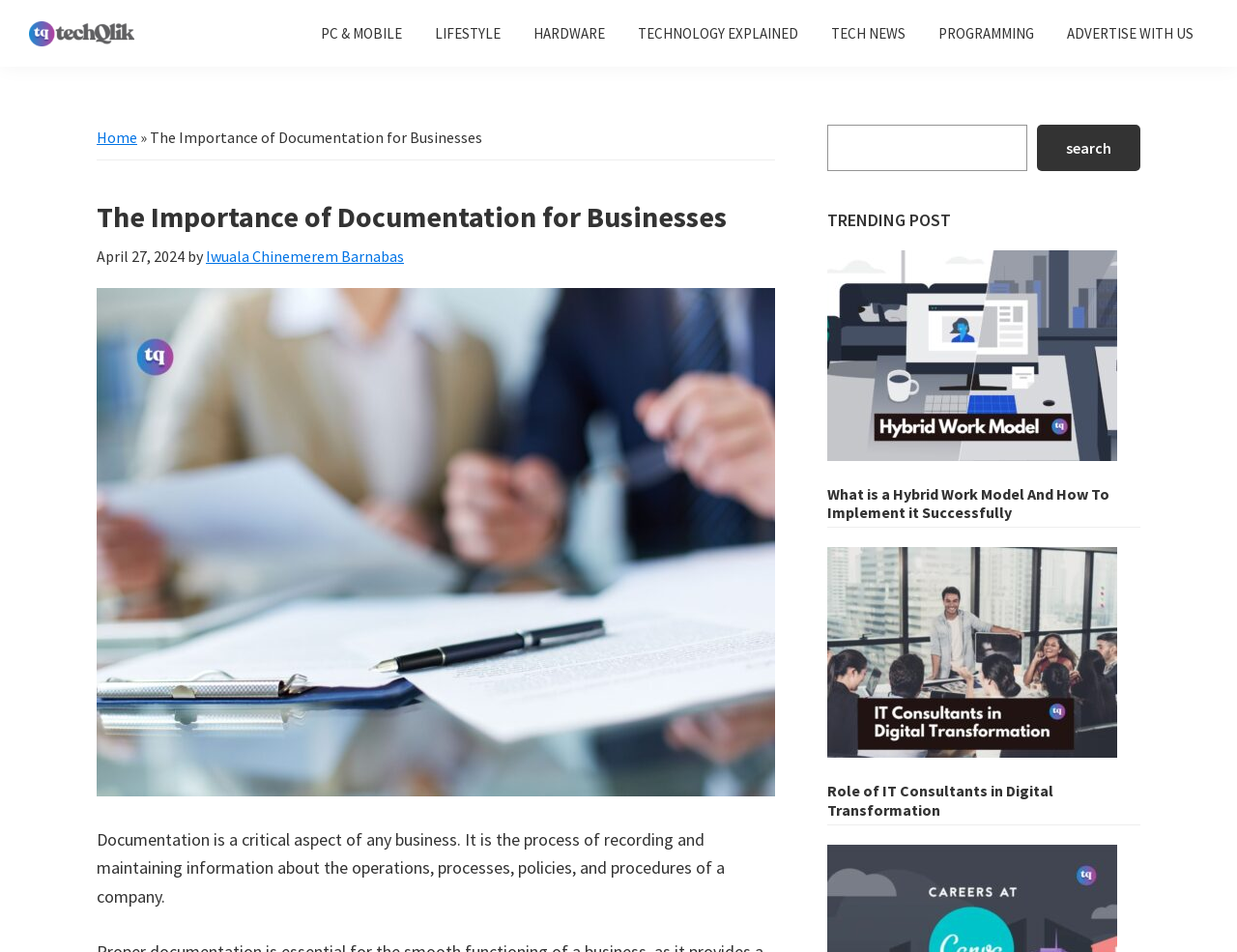Determine the bounding box coordinates of the clickable element to achieve the following action: 'visit the 'TECH NEWS' page'. Provide the coordinates as four float values between 0 and 1, formatted as [left, top, right, bottom].

[0.66, 0.015, 0.744, 0.055]